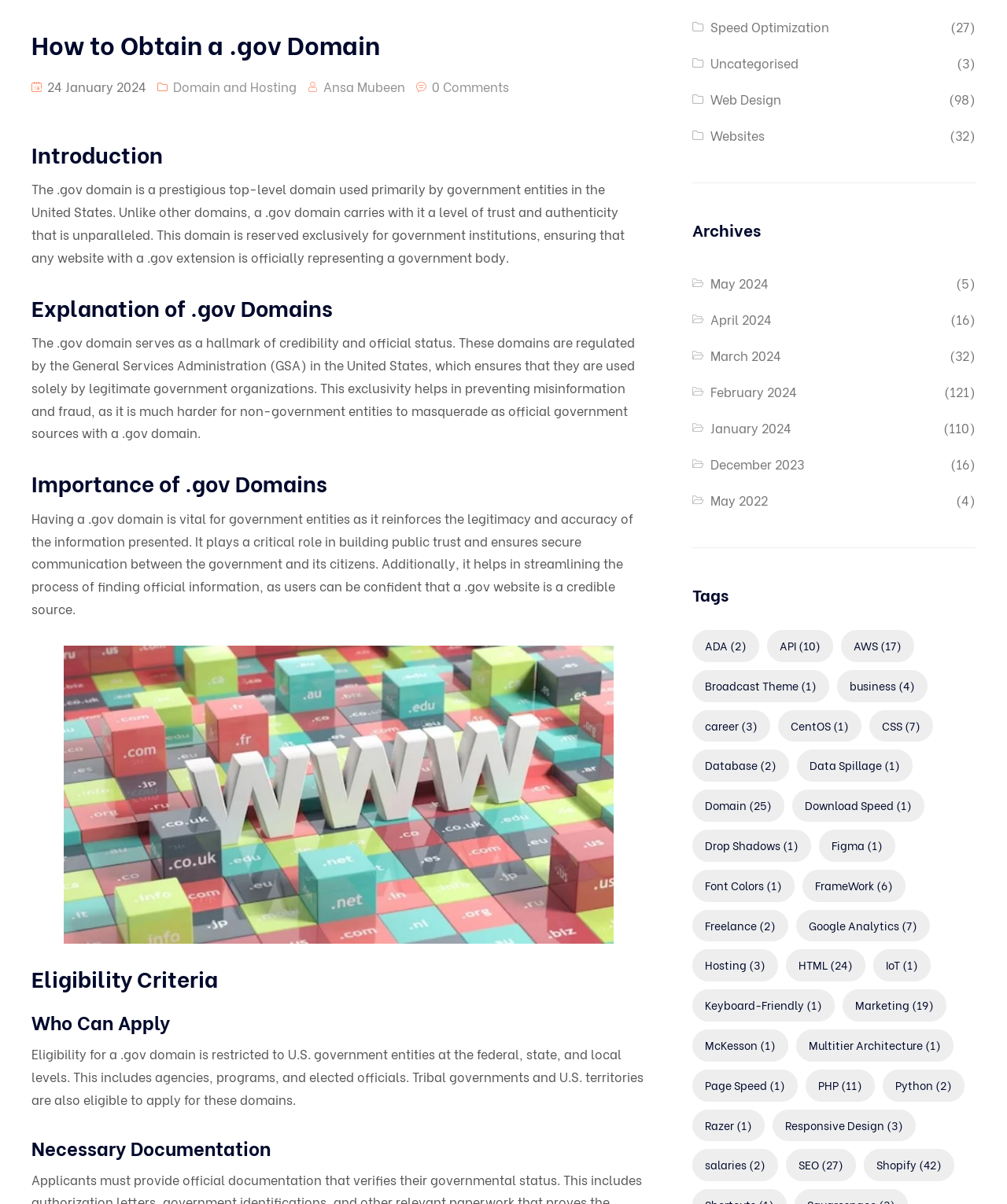Using the provided description: "IoT (1)", find the bounding box coordinates of the corresponding UI element. The output should be four float numbers between 0 and 1, in the format [left, top, right, bottom].

[0.867, 0.789, 0.924, 0.815]